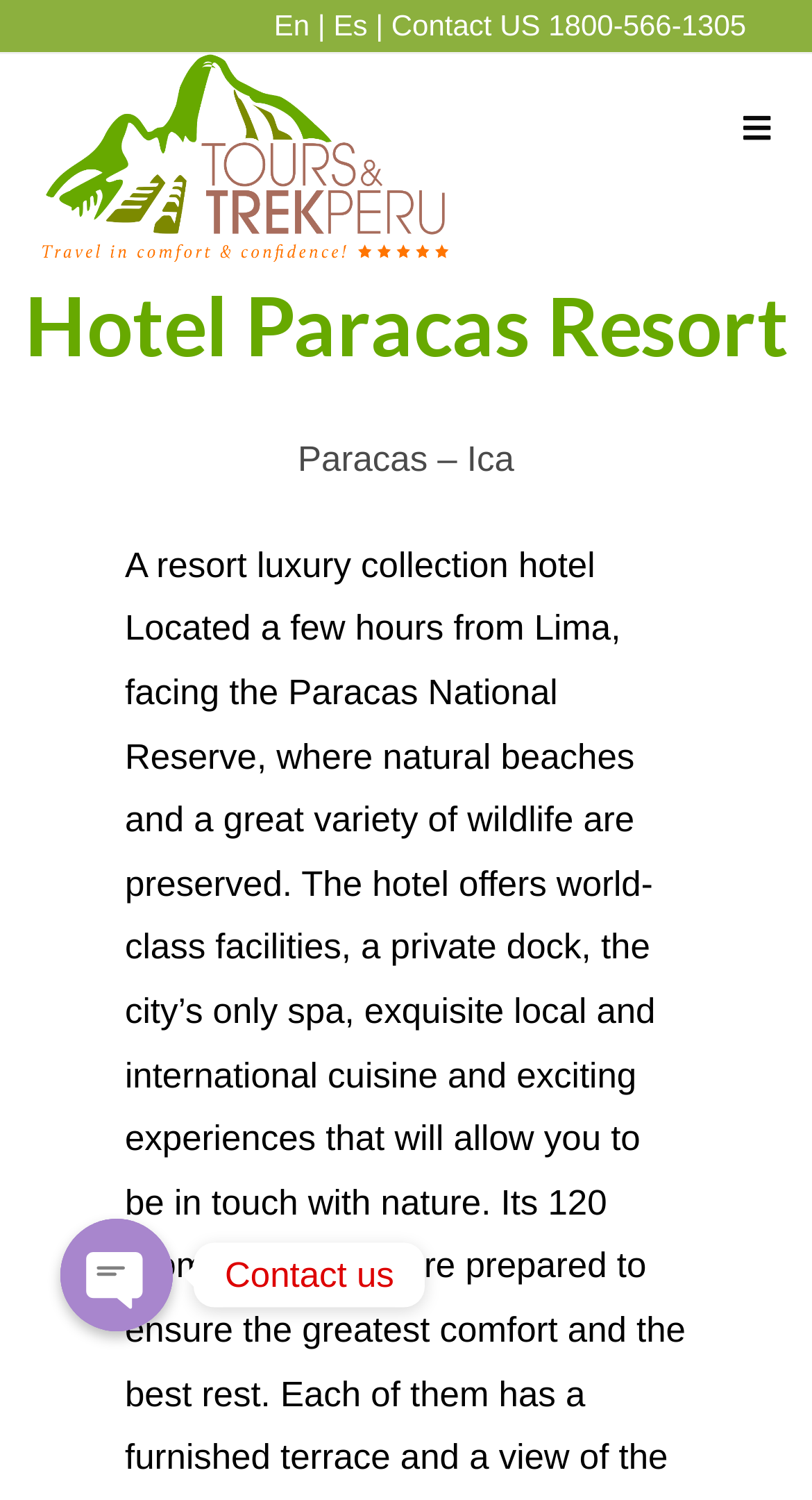Could you specify the bounding box coordinates for the clickable section to complete the following instruction: "View Hotel Paracas Resort"?

[0.026, 0.191, 0.974, 0.245]